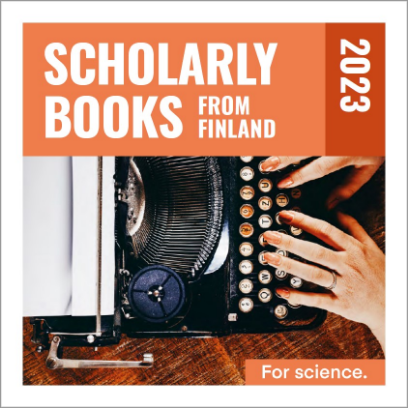What is the central design element? Refer to the image and provide a one-word or short phrase answer.

Vintage typewriter